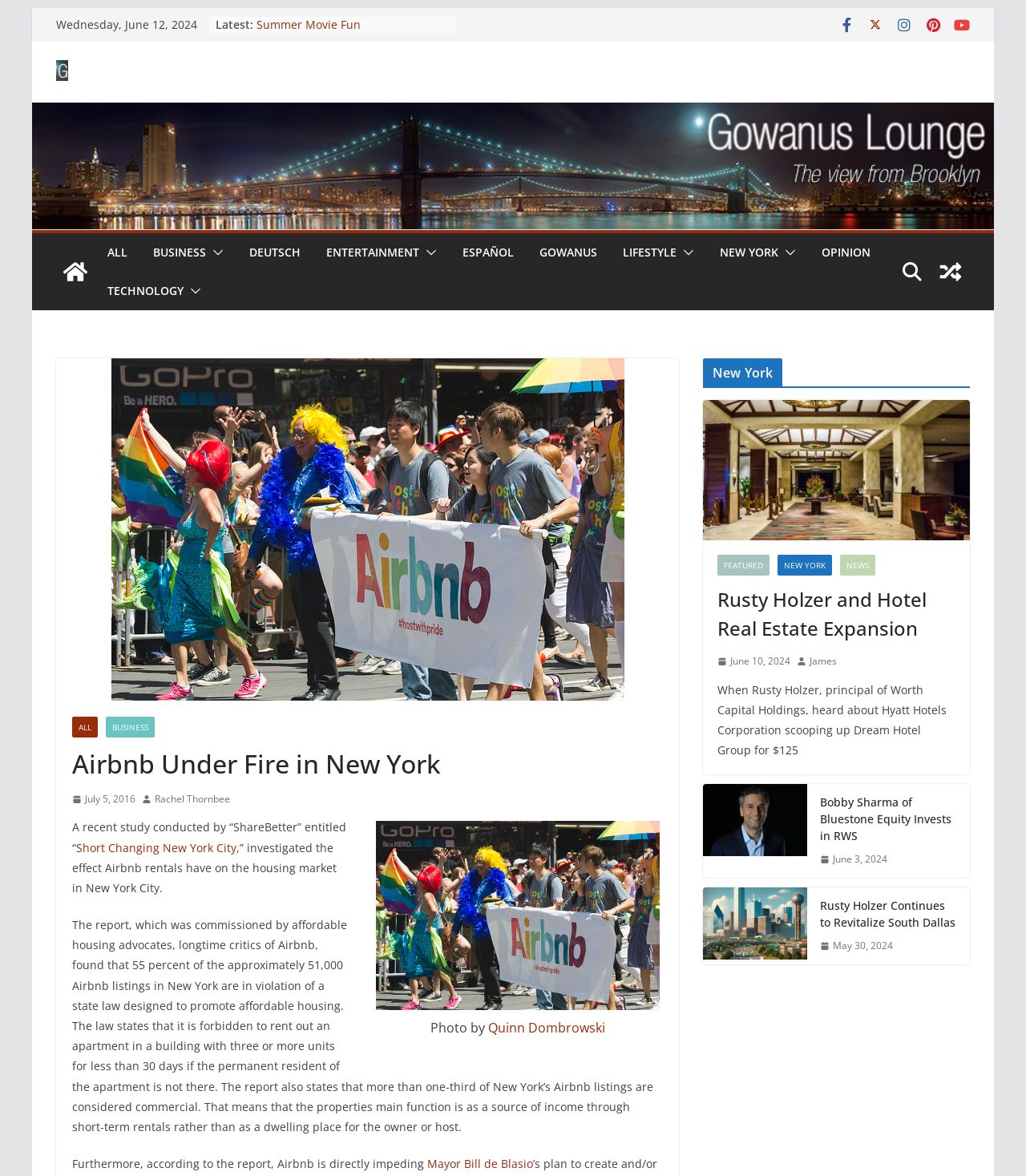Can you show the bounding box coordinates of the region to click on to complete the task described in the instruction: "Click on the link to read about Short Changing New York City"?

[0.074, 0.714, 0.23, 0.727]